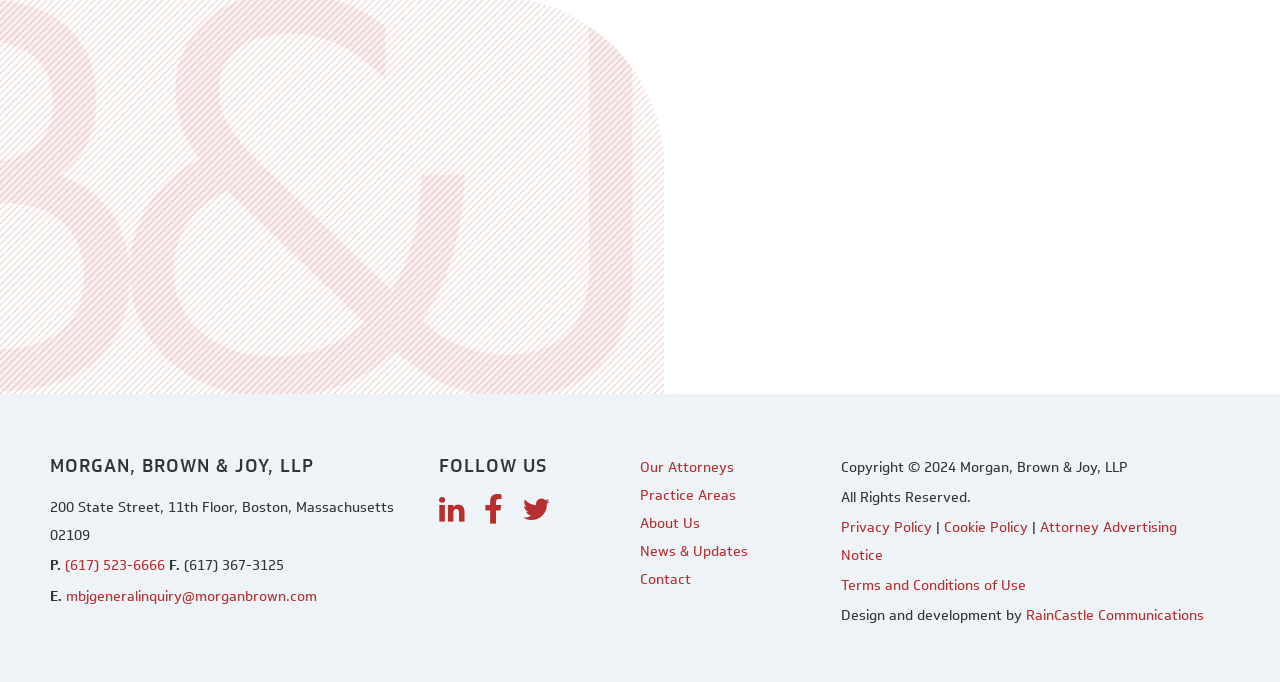What is the name of the company that designed the website?
Could you please answer the question thoroughly and with as much detail as possible?

The name of the company that designed the website can be found in the link element with the text 'RainCastle Communications' located at the bottom of the webpage, below the copyright information.